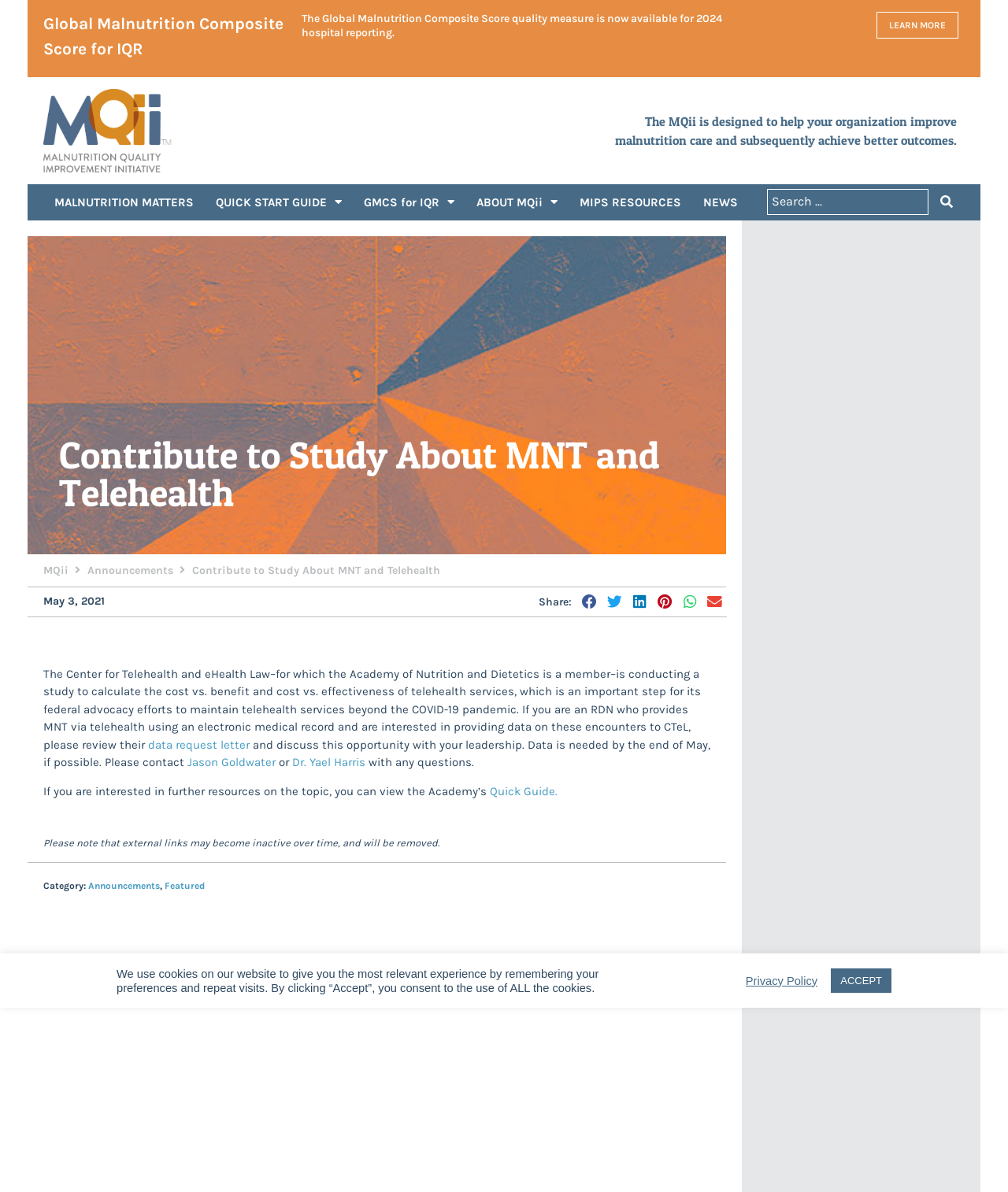Locate the bounding box coordinates of the clickable part needed for the task: "Explore the MQii Learning Collaborative Resources".

[0.753, 0.243, 0.956, 0.273]